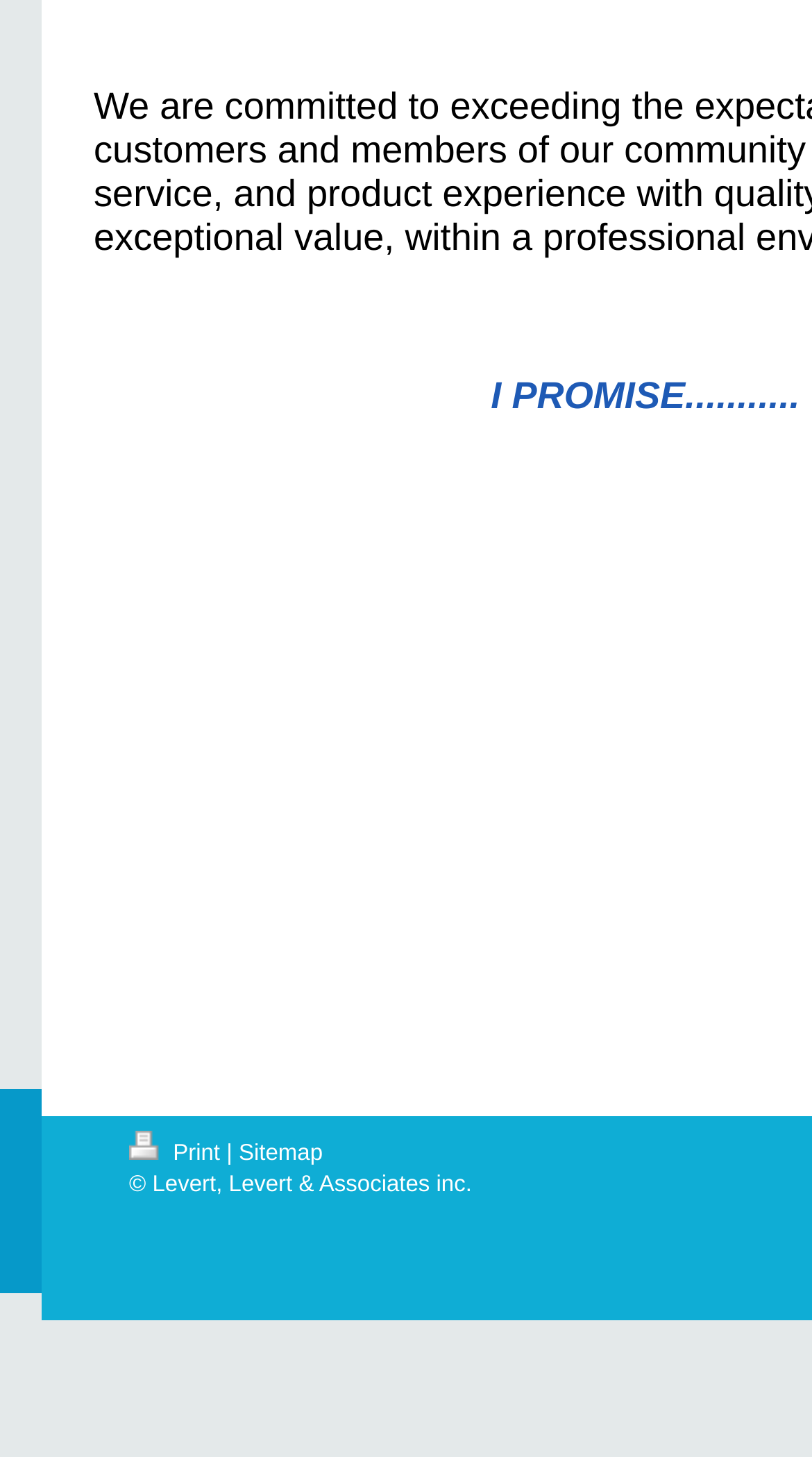Using the description "Print", predict the bounding box of the relevant HTML element.

[0.159, 0.783, 0.279, 0.8]